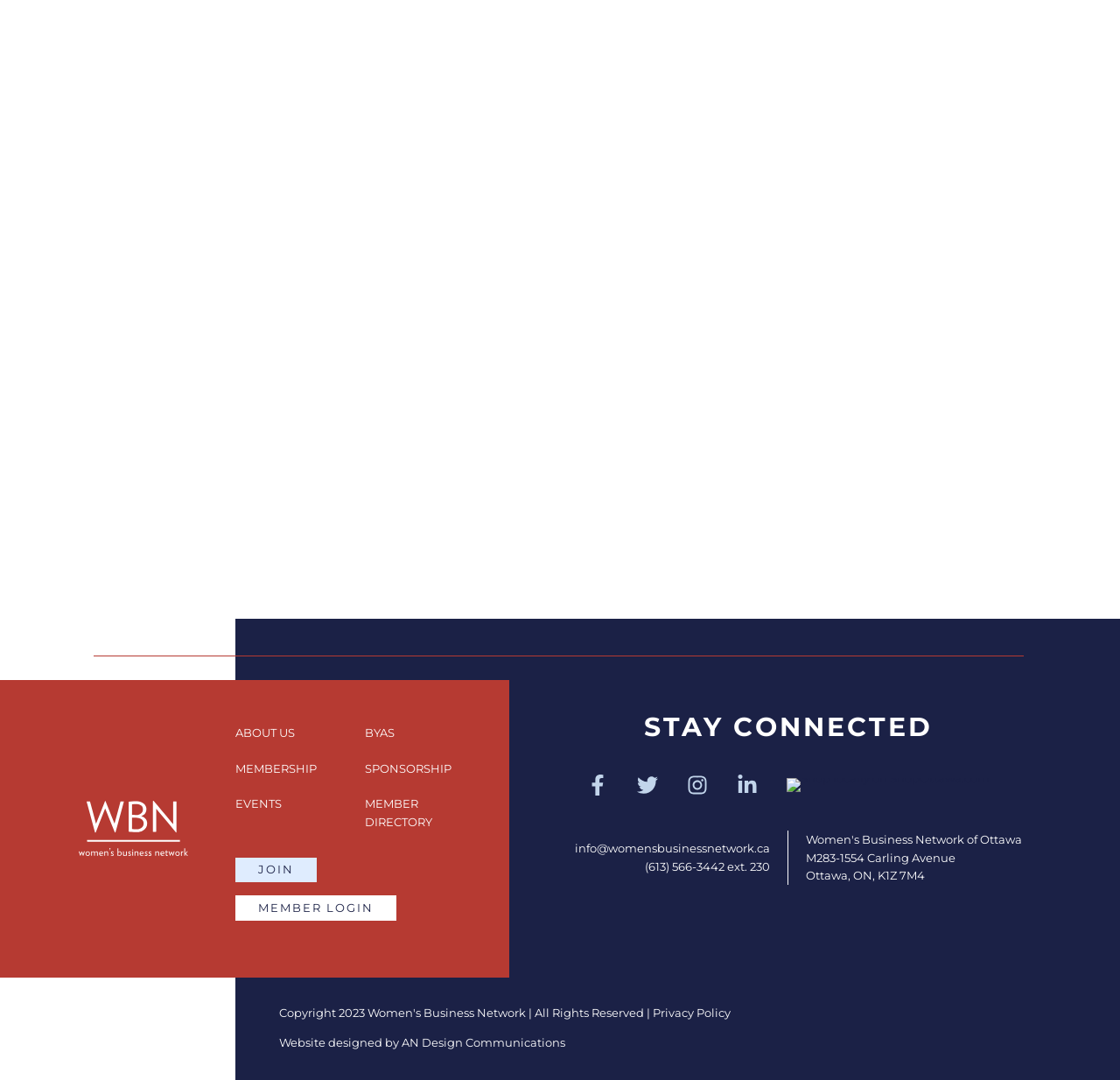Determine the bounding box coordinates for the region that must be clicked to execute the following instruction: "View Privacy Policy".

[0.583, 0.931, 0.652, 0.944]